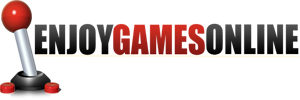Explain in detail what you see in the image.

The image features a dynamic logo for "Enjoy Games Online," prominently displaying the brand name in a bold, modern font. The words "ENJOY" and "ONLINE" are rendered in black, while "GAMES" takes center stage in a striking red color, visually capturing attention and conveying excitement. Accompanying the text is a classic gaming joystick—its vibrant red button and gray lever suggest a nostalgic connection to video gaming. This logo effectively encapsulates the online gaming experience, inviting viewers to immerse themselves in a world of fun and entertainment.